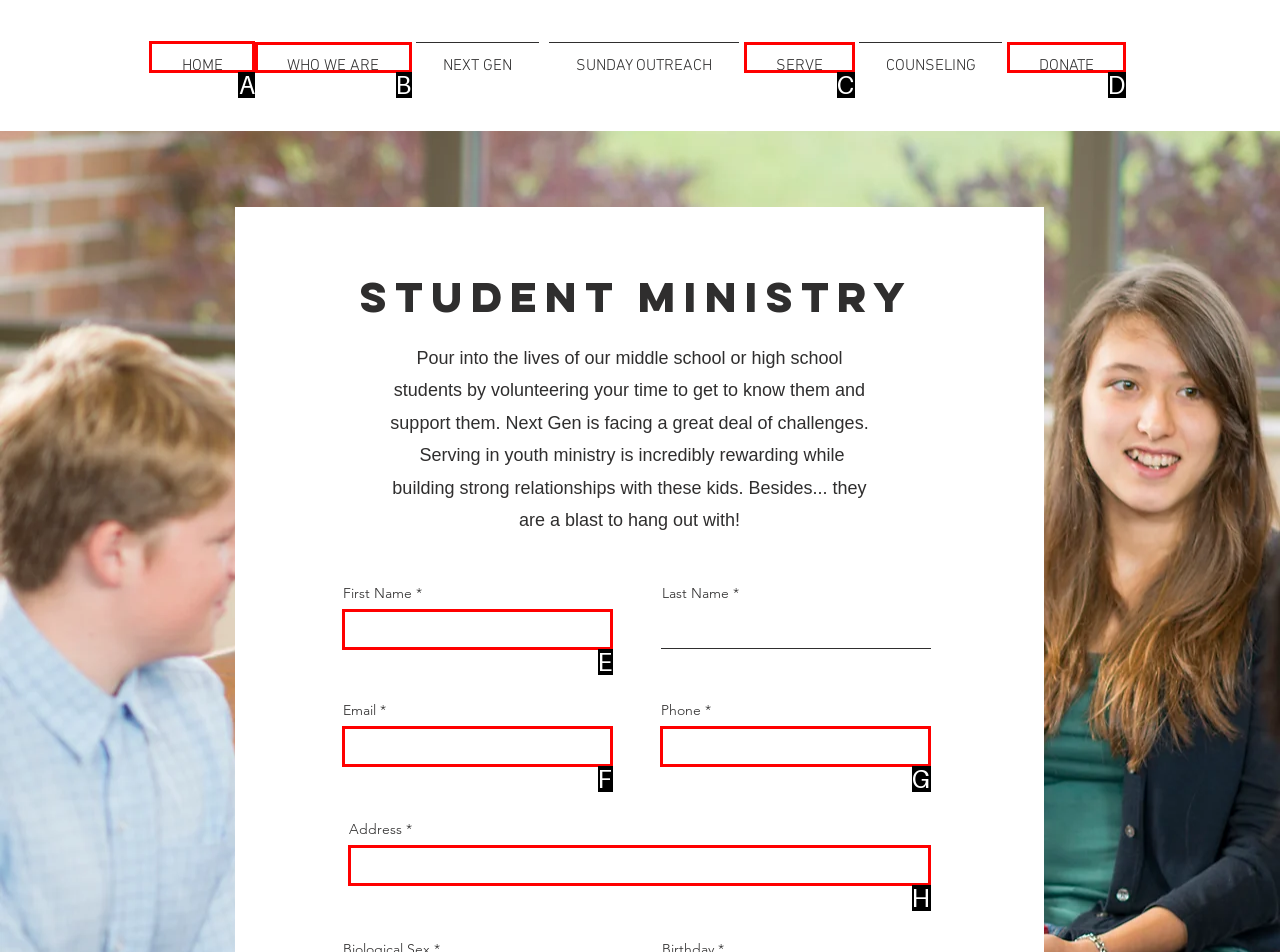Indicate the HTML element that should be clicked to perform the task: Click HOME Reply with the letter corresponding to the chosen option.

A